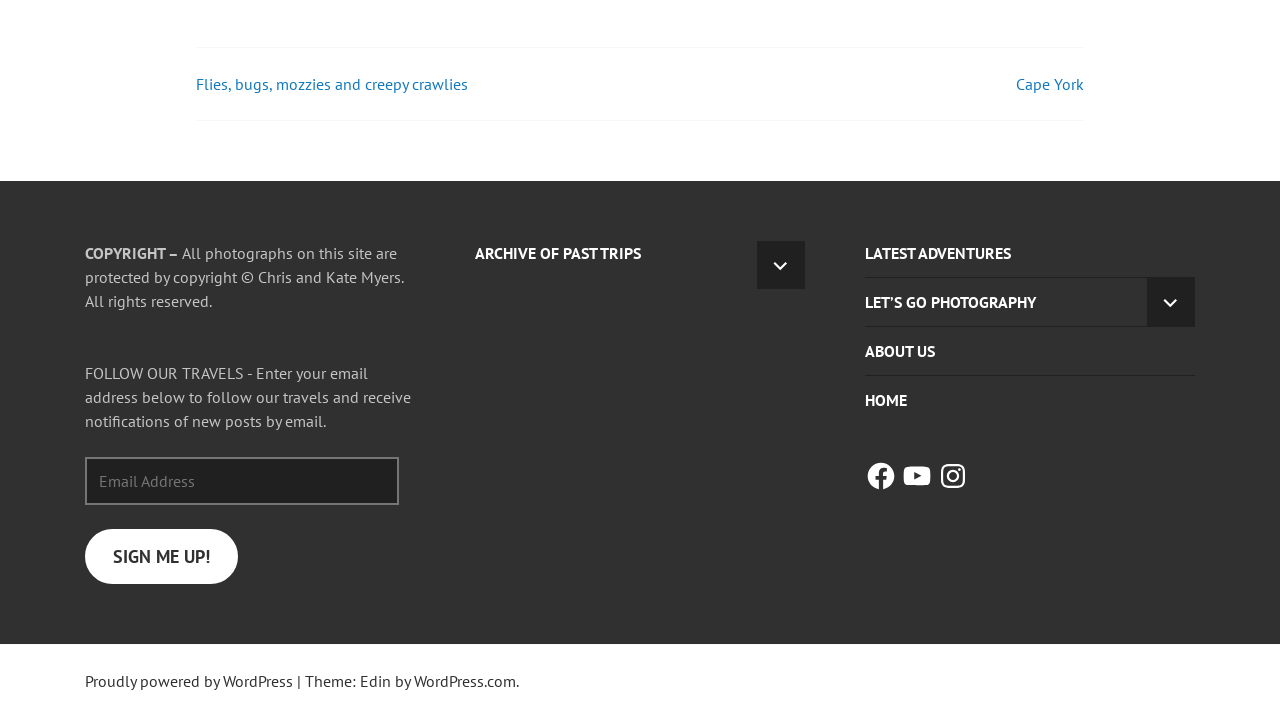Please respond to the question with a concise word or phrase:
What is the purpose of the button with the text 'SIGN ME UP!'?

To subscribe to email notifications